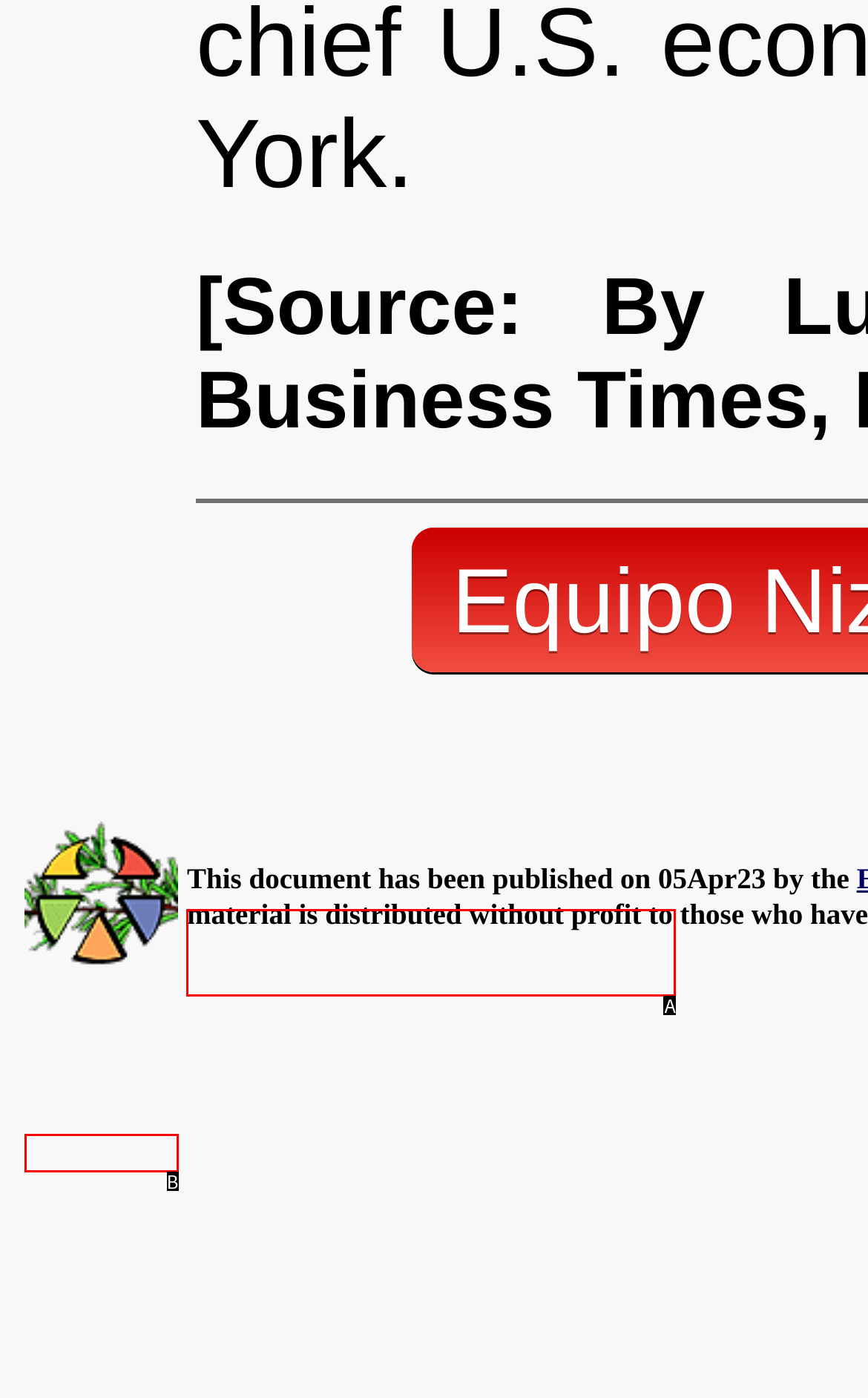From the options shown, which one fits the description: Equipo Nizkor? Respond with the appropriate letter.

A